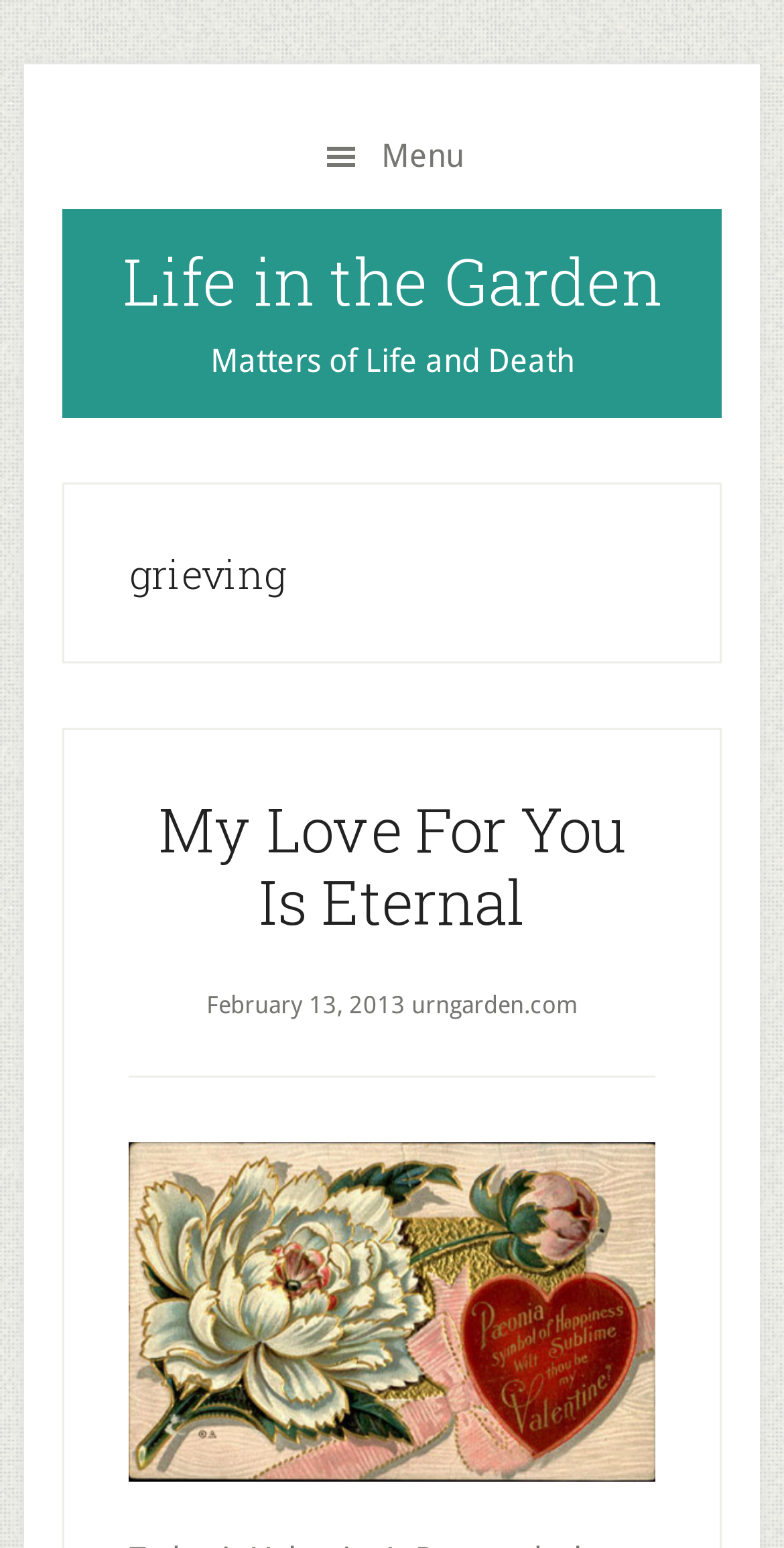Reply to the question with a single word or phrase:
What is the date of the blog post?

February 13, 2013